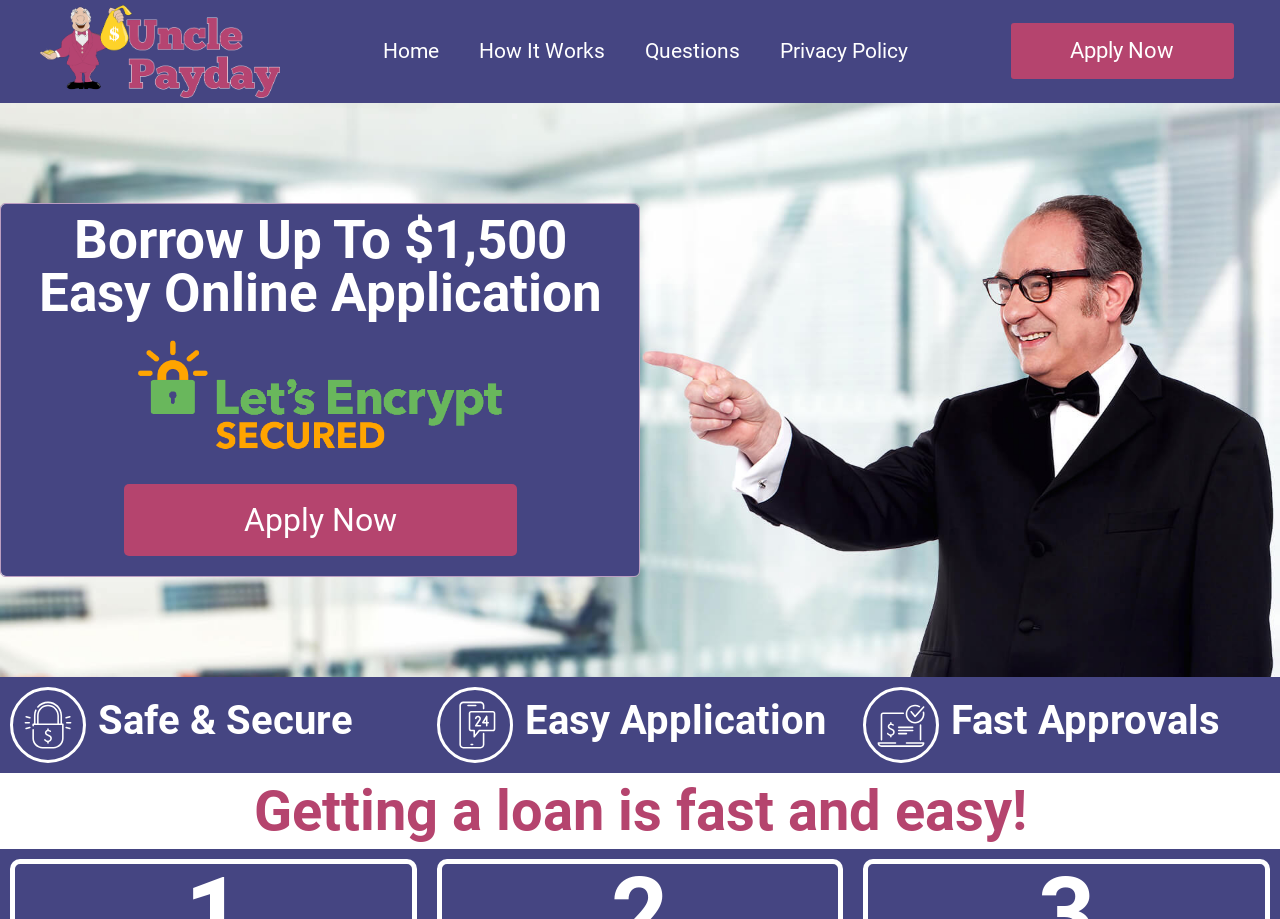How many steps are involved in the loan application process?
Deliver a detailed and extensive answer to the question.

The answer can be inferred from the StaticText element 'Easy Online Application' which suggests that the loan application process is a single, easy step, rather than a multi-step process.